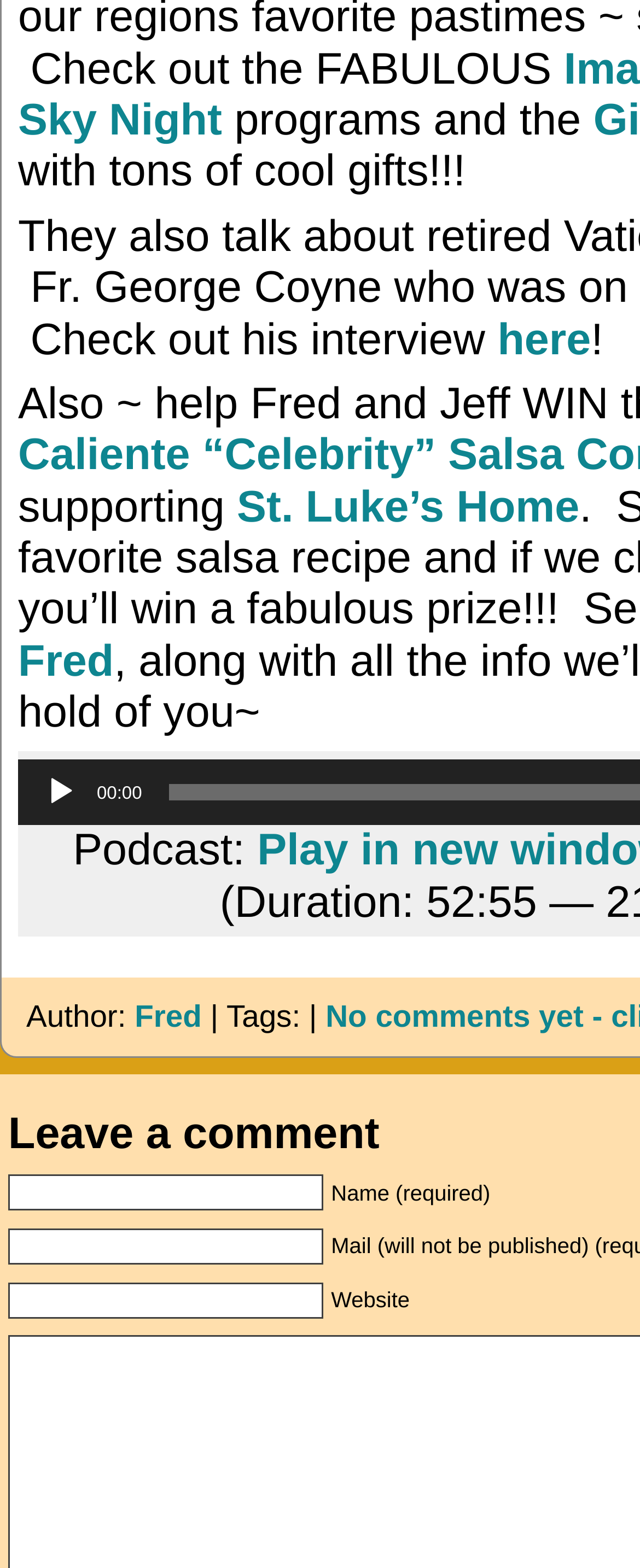Identify the bounding box coordinates of the area that should be clicked in order to complete the given instruction: "Enter name in the 'Name (required)' field". The bounding box coordinates should be four float numbers between 0 and 1, i.e., [left, top, right, bottom].

[0.013, 0.749, 0.506, 0.772]